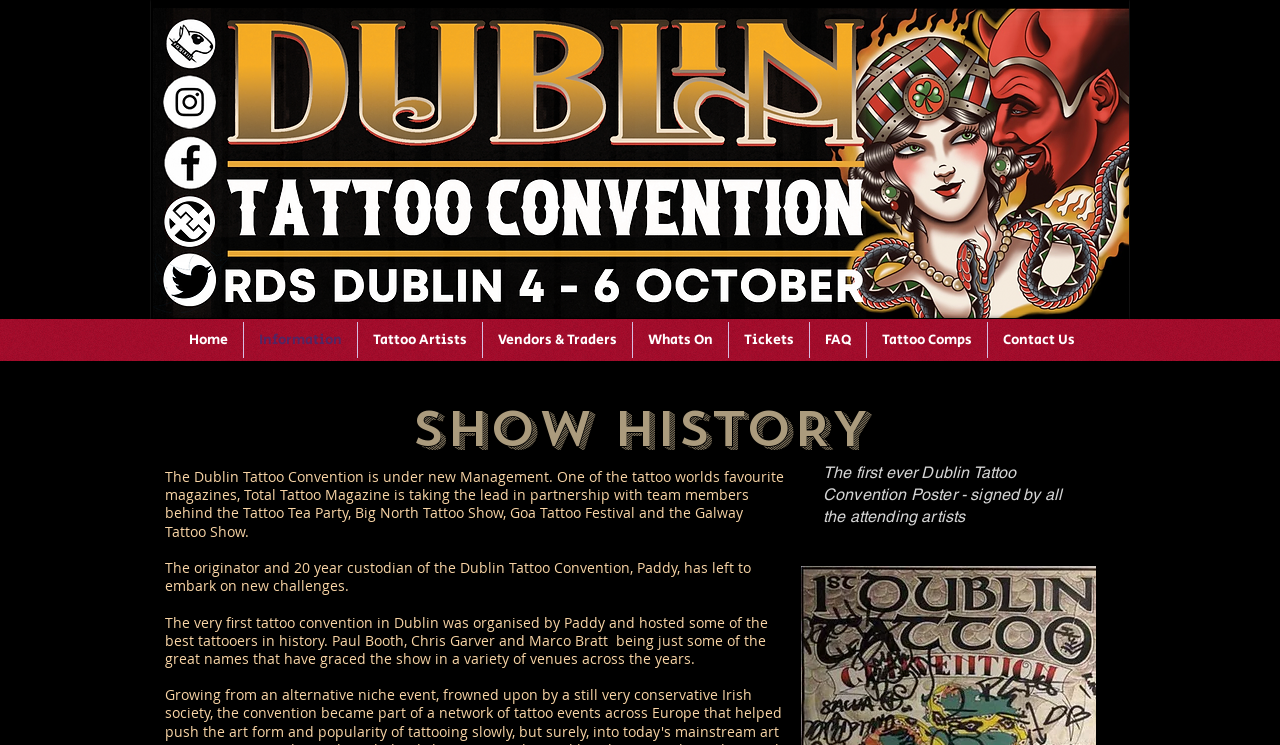Please determine the bounding box coordinates of the element's region to click for the following instruction: "Check Whats On".

[0.494, 0.432, 0.568, 0.481]